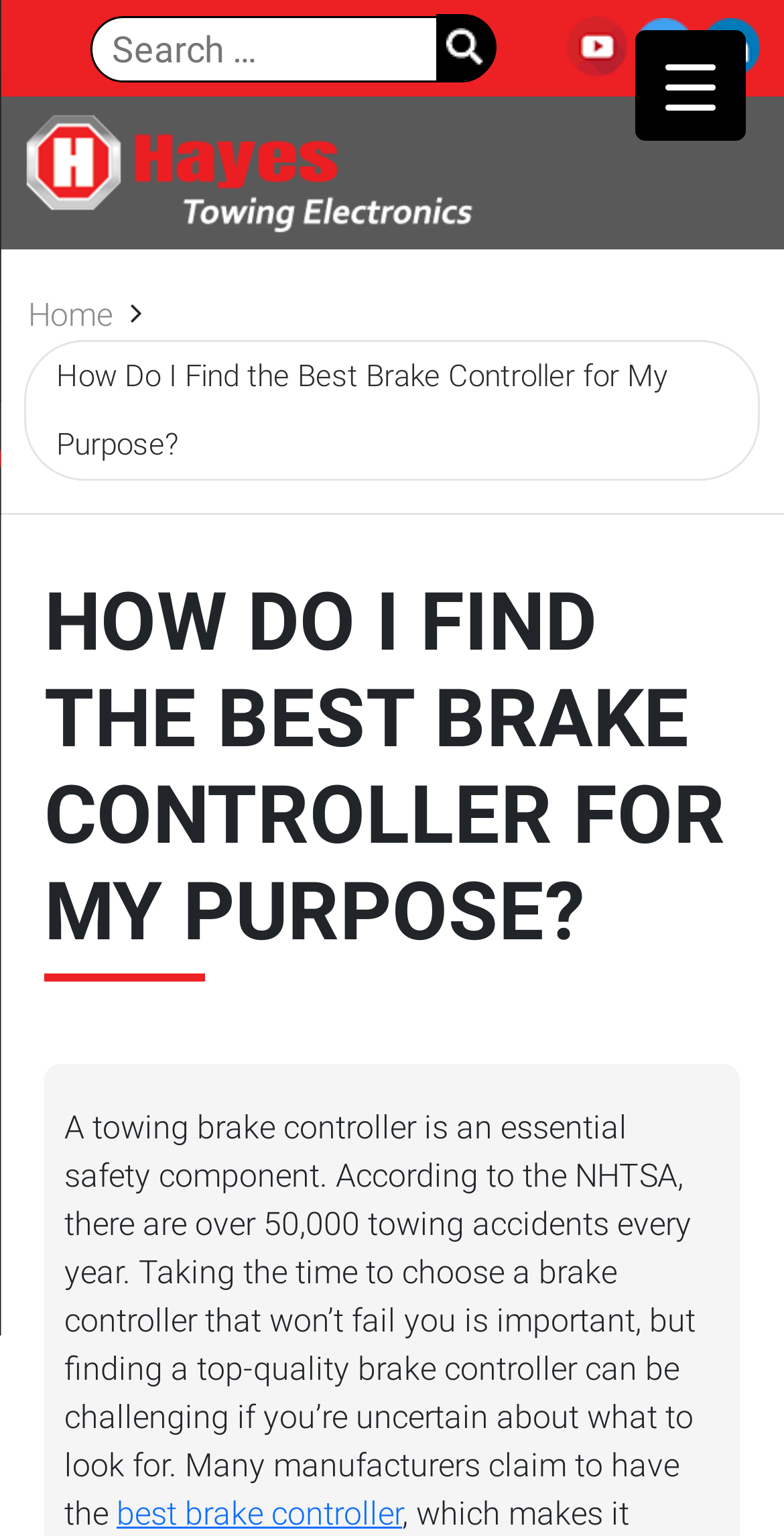Determine the bounding box coordinates of the region that needs to be clicked to achieve the task: "search".

[0.114, 0.01, 0.631, 0.054]